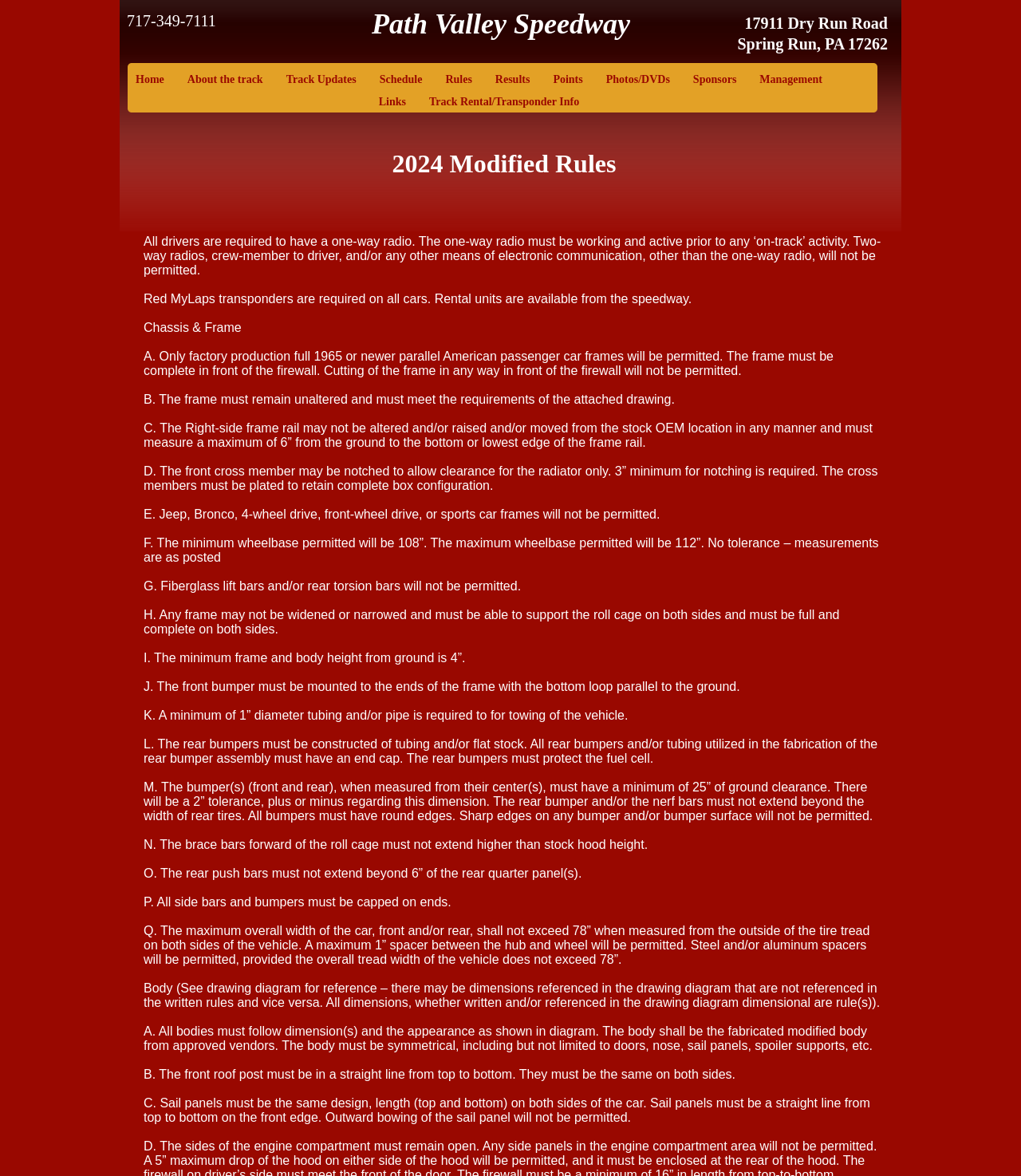Please answer the following question using a single word or phrase: 
What type of frames are not permitted?

Jeep, Bronco, 4-wheel drive, front-wheel drive, or sports car frames